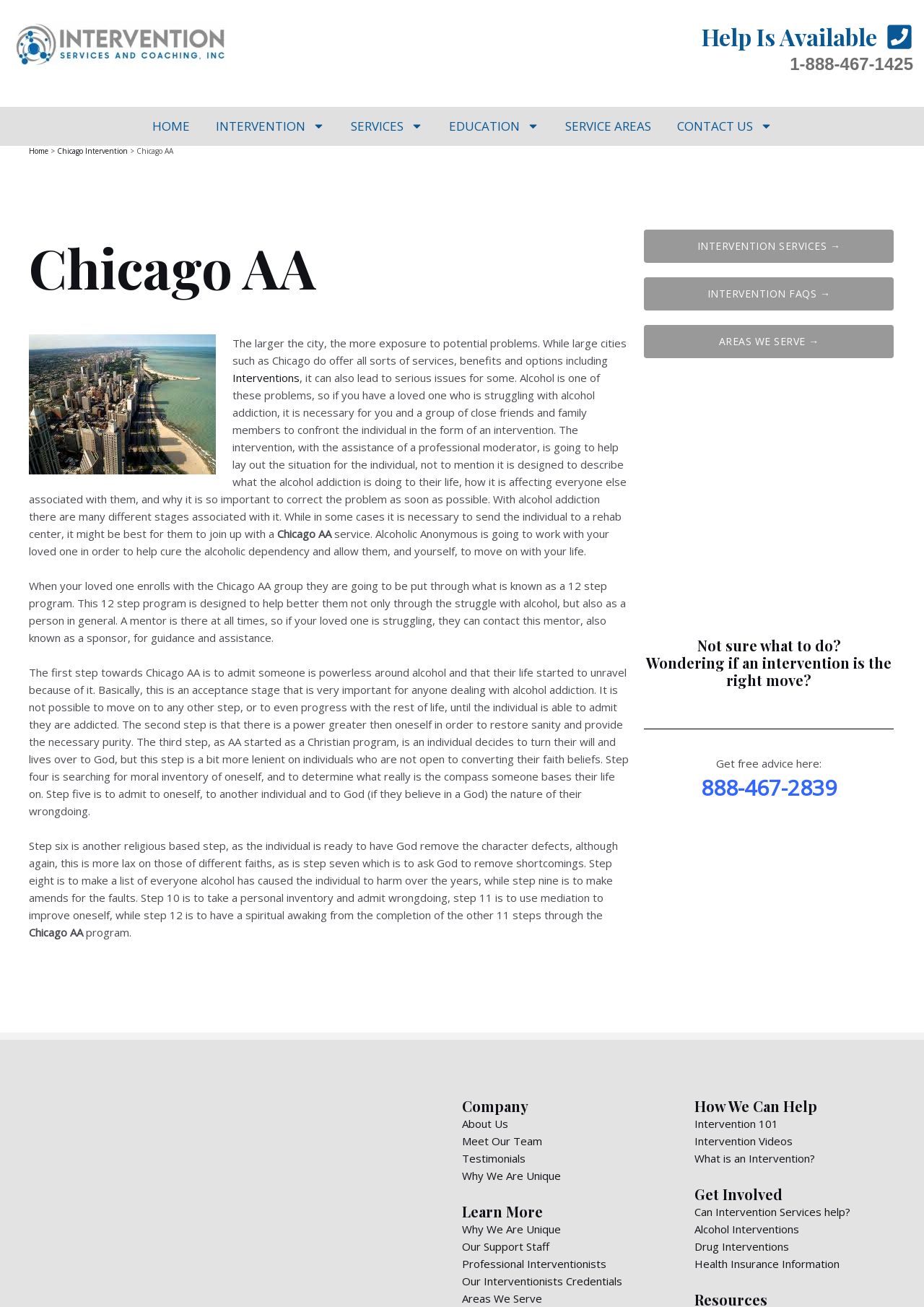Determine the bounding box coordinates for the area that needs to be clicked to fulfill this task: "Read more about the 12-step program". The coordinates must be given as four float numbers between 0 and 1, i.e., [left, top, right, bottom].

[0.031, 0.443, 0.677, 0.493]